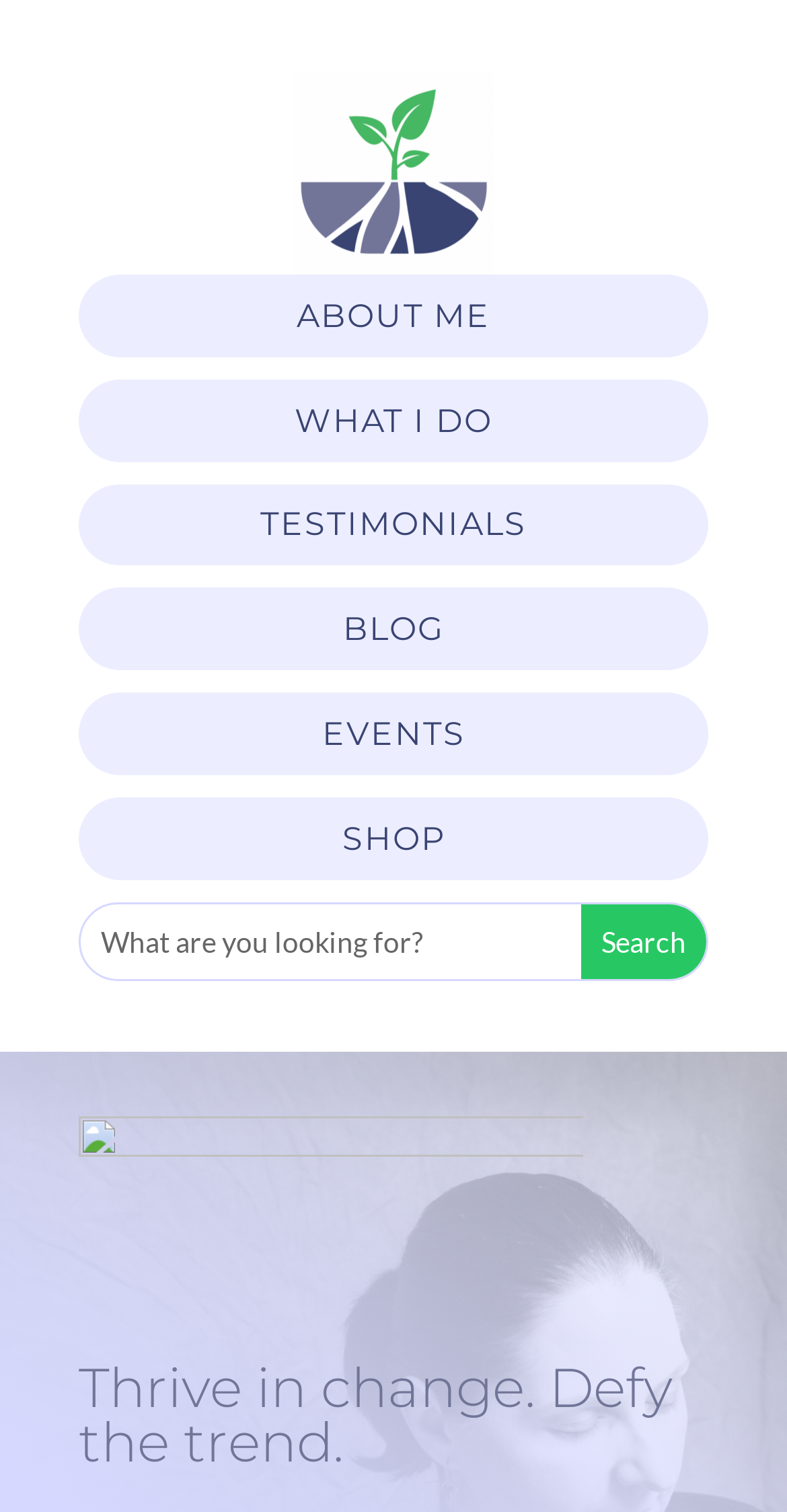What is the call-to-action of the search bar?
Kindly give a detailed and elaborate answer to the question.

The search bar has a button with the text 'Search'. This is the call-to-action that prompts the user to search for content on the website.